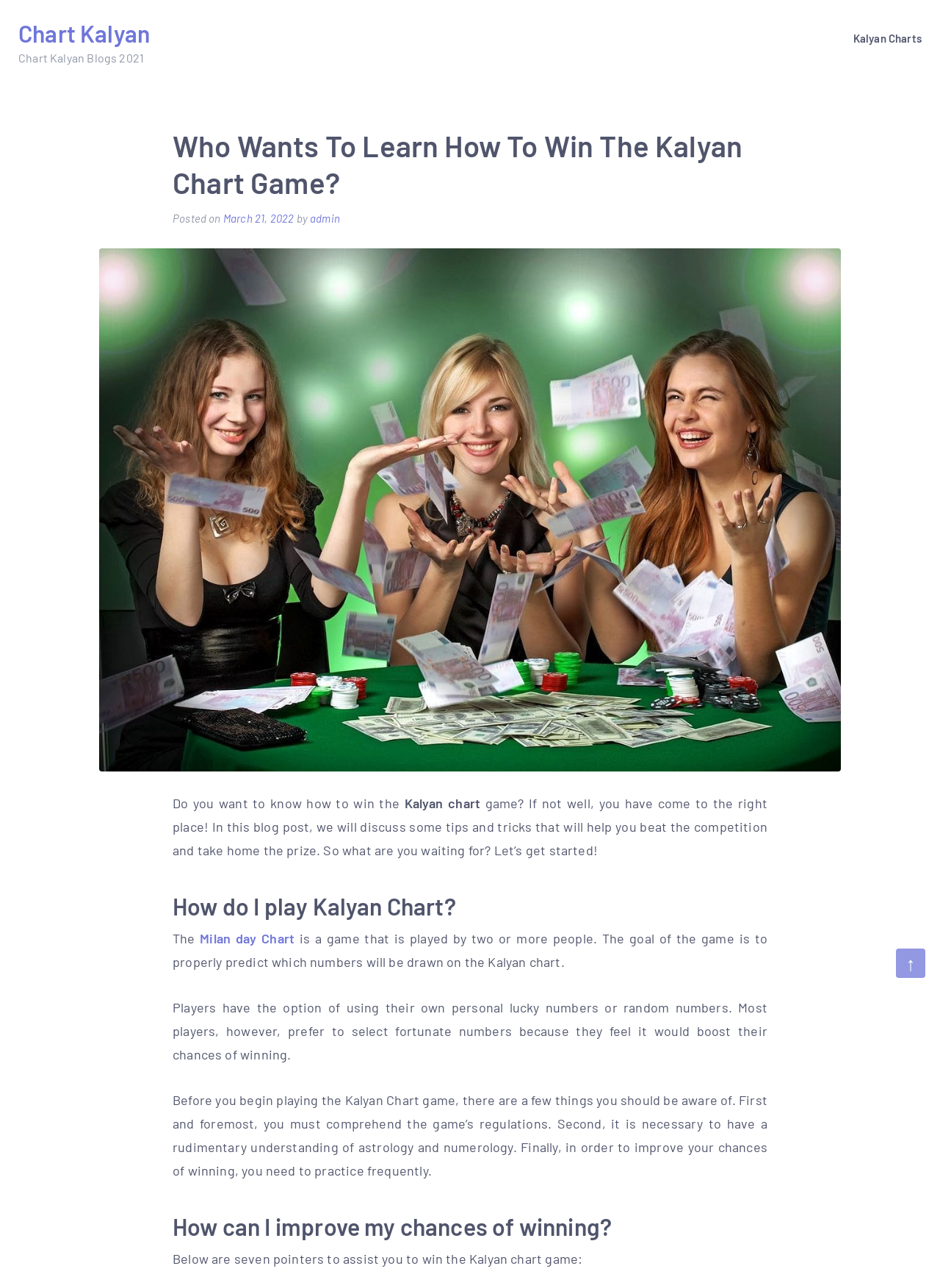Please extract the webpage's main title and generate its text content.

Who Wants To Learn How To Win The Kalyan Chart Game?